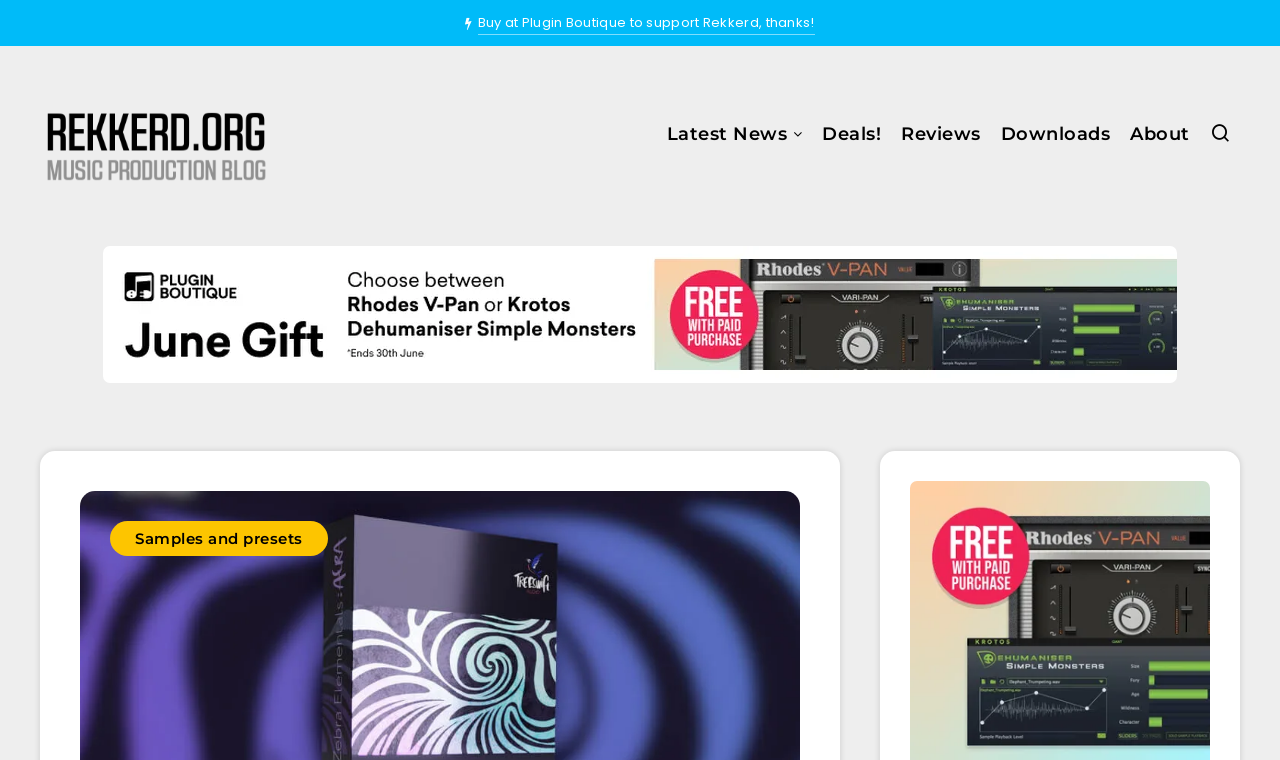Predict the bounding box coordinates of the area that should be clicked to accomplish the following instruction: "Buy the Zebra Elementals soundset". The bounding box coordinates should consist of four float numbers between 0 and 1, i.e., [left, top, right, bottom].

[0.373, 0.017, 0.636, 0.045]